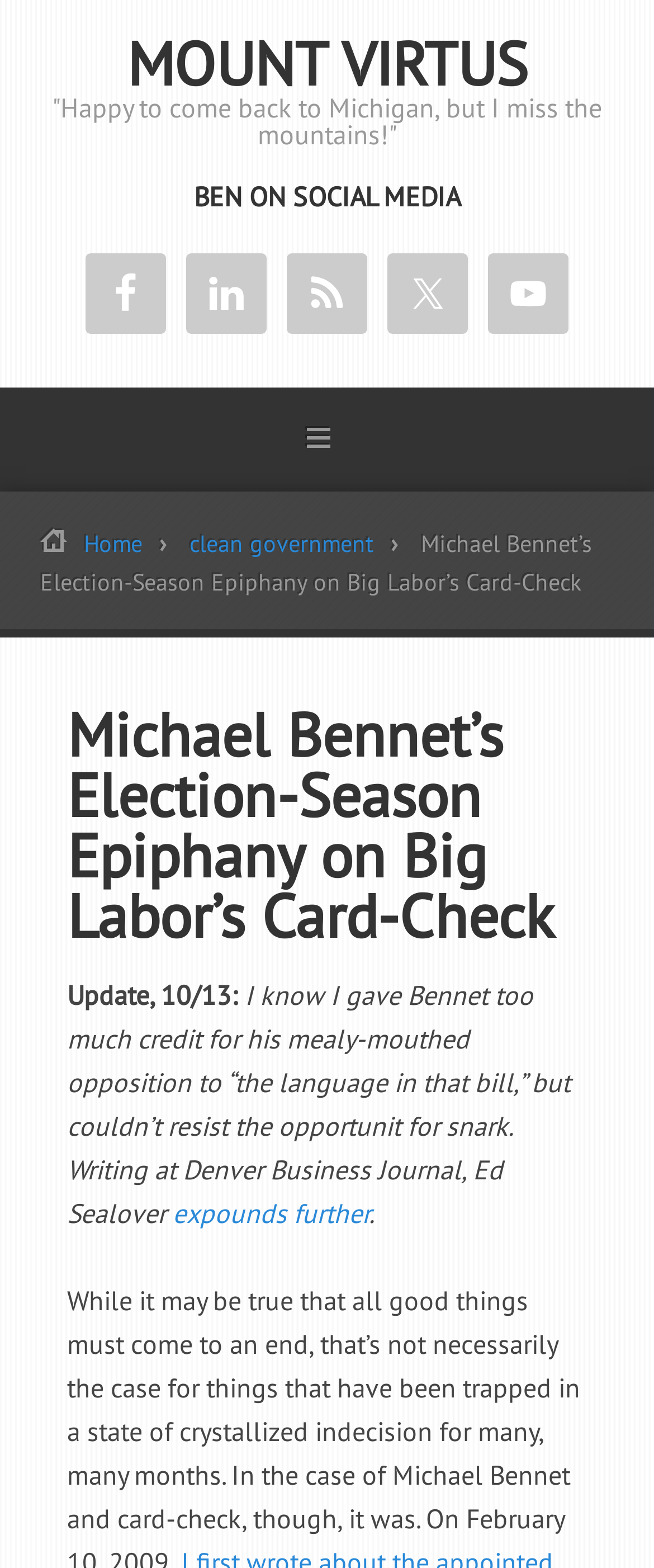What is the quote mentioned on the webpage?
Provide a detailed answer to the question using information from the image.

I found the StaticText element with the quote 'Happy to come back to Michigan, but I miss the mountains!' on the webpage.